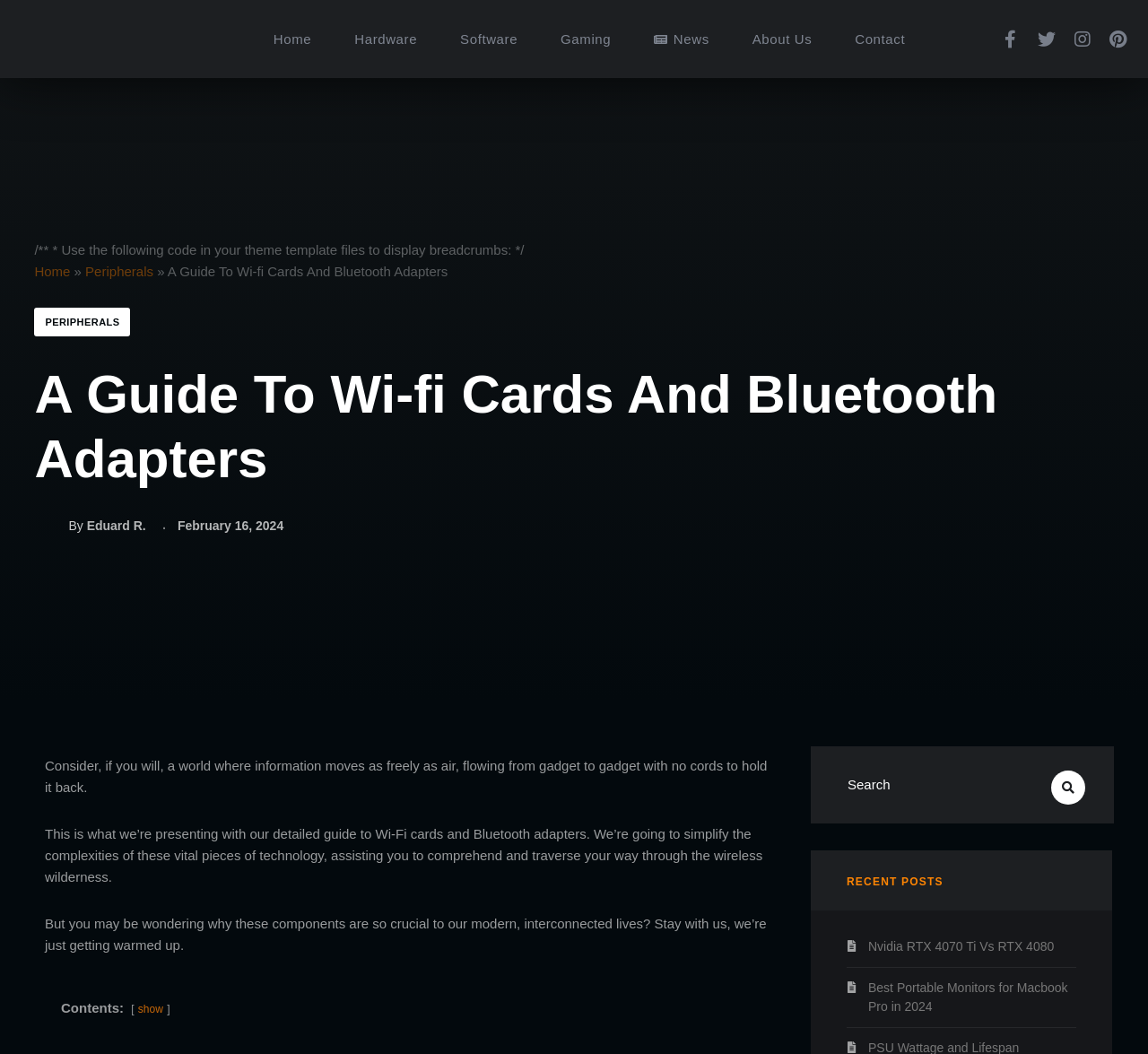Please determine the bounding box coordinates for the UI element described as: "title="Facebook"".

[0.869, 0.0, 0.891, 0.069]